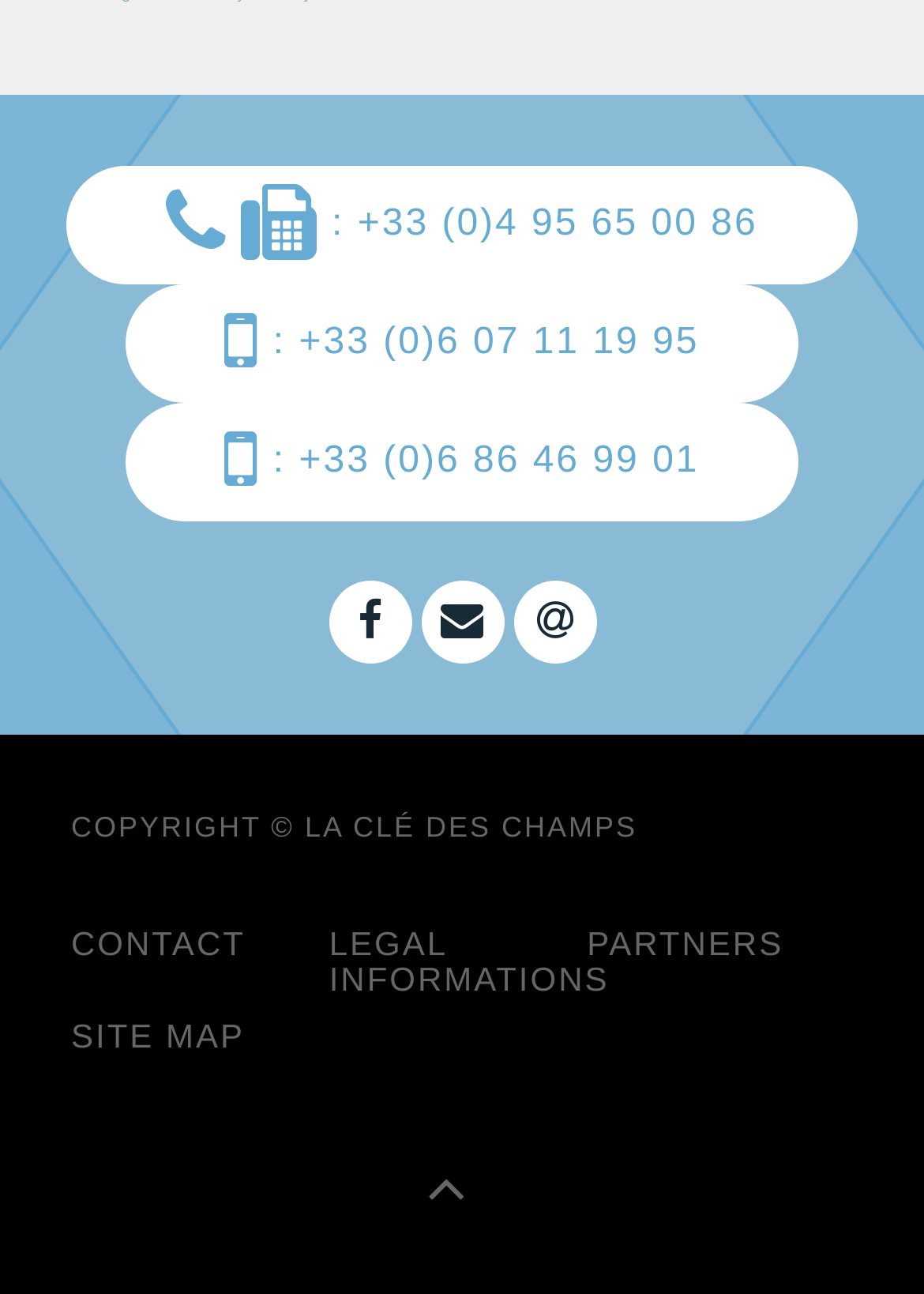What is the last link in the footer?
Respond to the question with a well-detailed and thorough answer.

I looked at the links in the footer section and found that the last link is 'SITE MAP'.